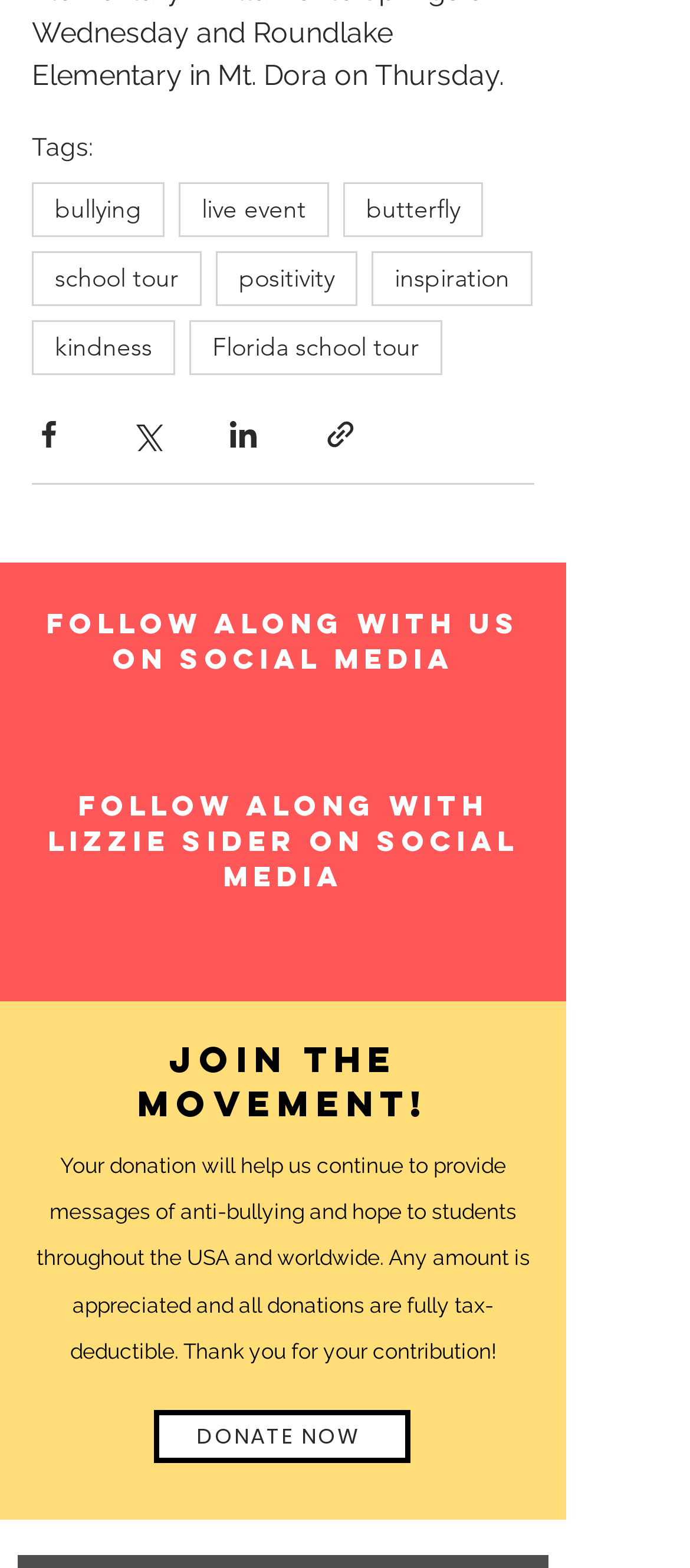Please provide a comprehensive answer to the question based on the screenshot: What is the theme of the tags listed on this webpage?

The tags listed on this webpage include 'bullying', 'positivity', 'inspiration', 'kindness', and 'live event', which suggests that the theme of the tags is inspiration and positivity.